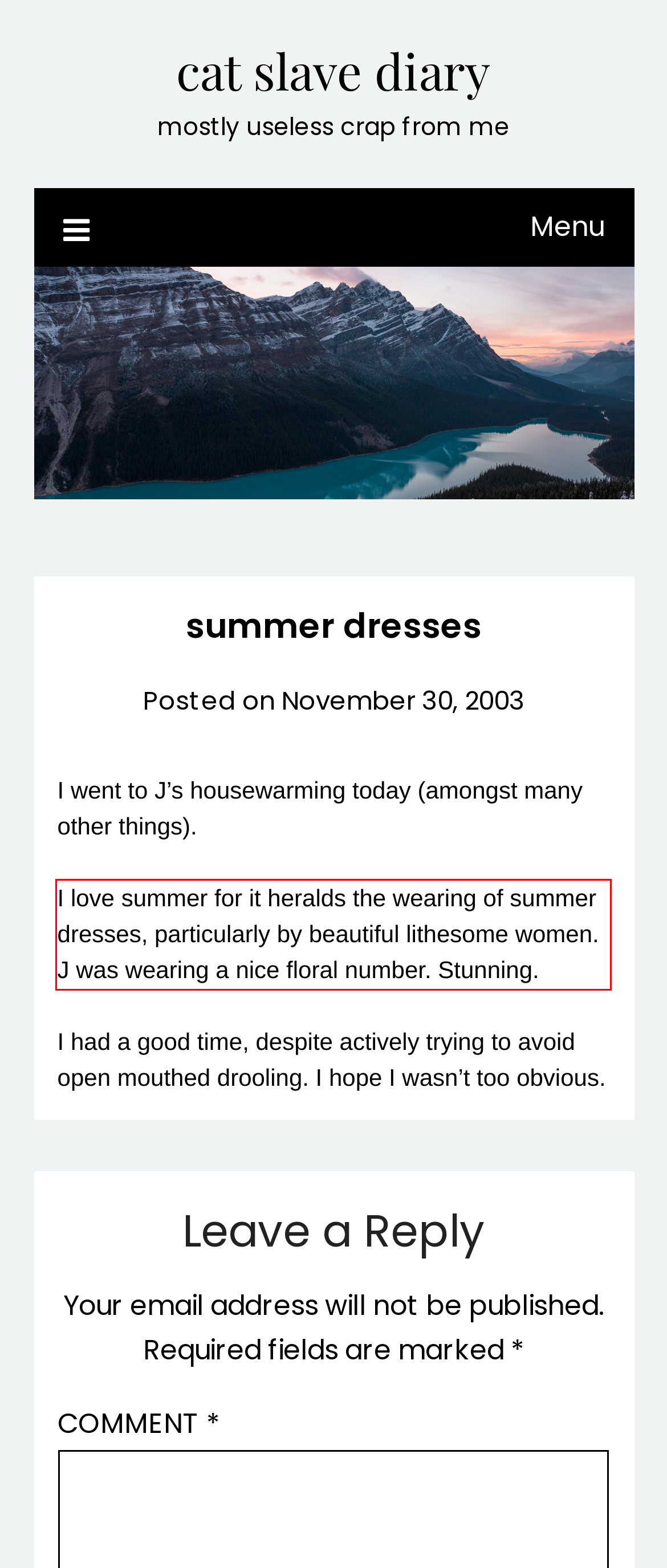You are given a webpage screenshot with a red bounding box around a UI element. Extract and generate the text inside this red bounding box.

I love summer for it heralds the wearing of summer dresses, particularly by beautiful lithesome women. J was wearing a nice floral number. Stunning.